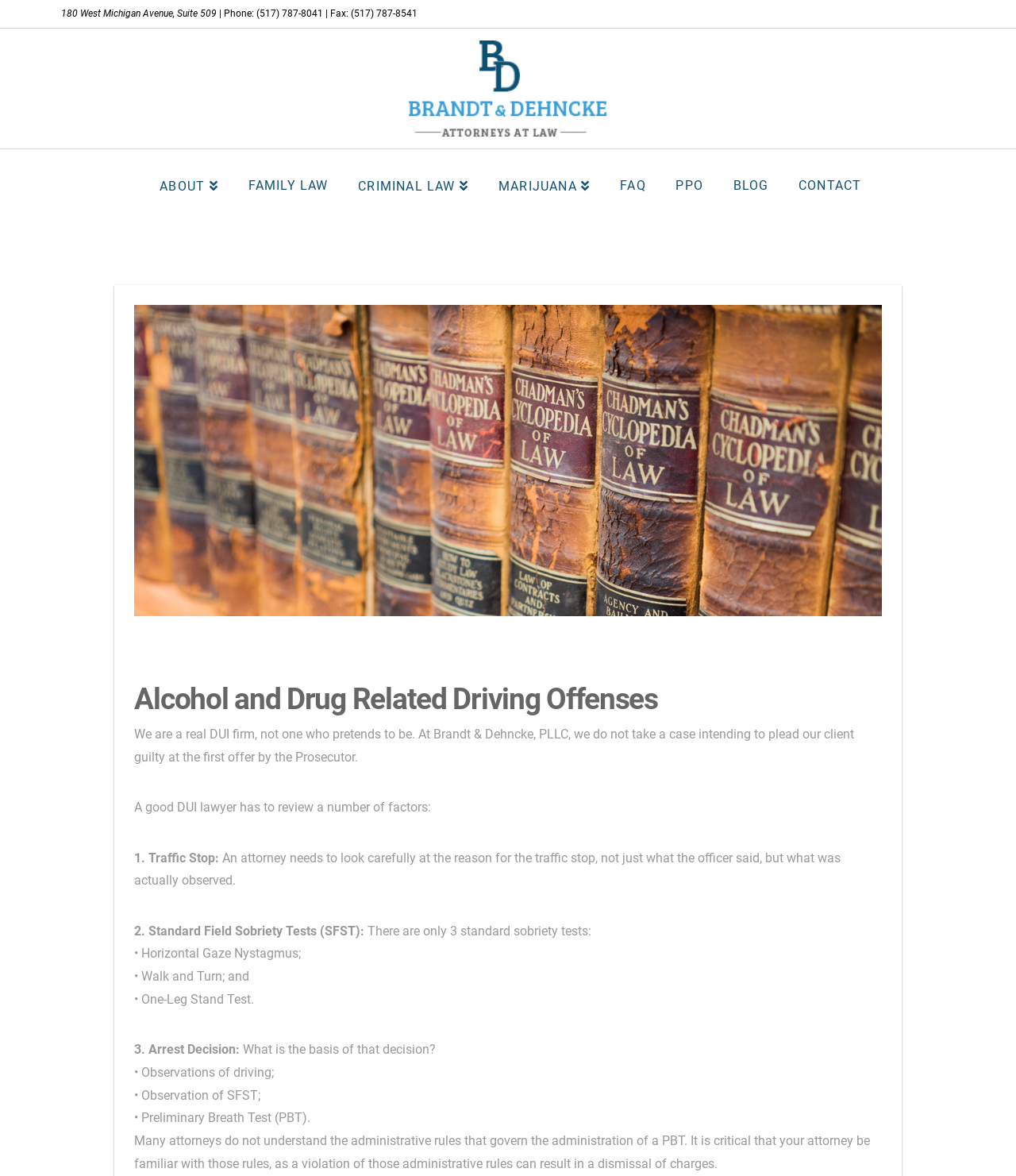Please find and report the bounding box coordinates of the element to click in order to perform the following action: "Visit the ABOUT page". The coordinates should be expressed as four float numbers between 0 and 1, in the format [left, top, right, bottom].

[0.156, 0.128, 0.244, 0.189]